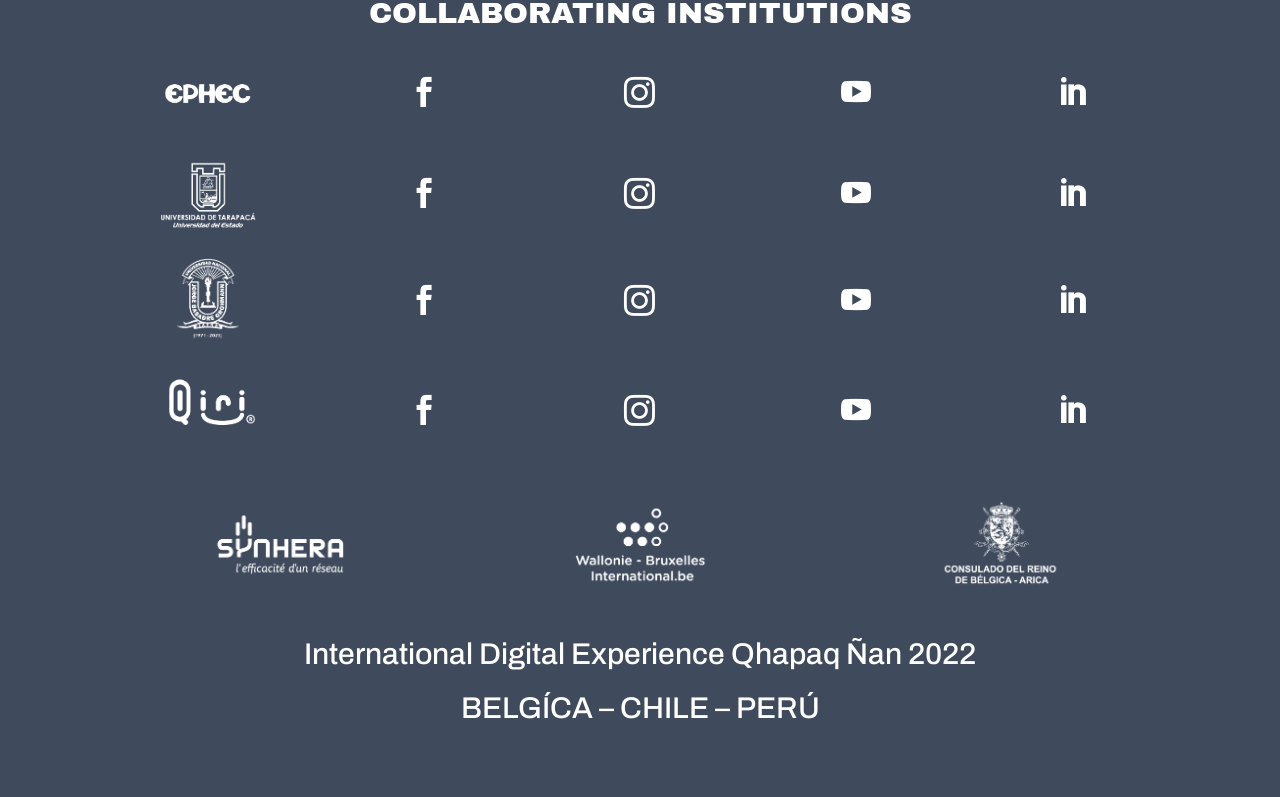What is the text of the main heading of the webpage?
Answer the question with just one word or phrase using the image.

International Digital Experience Qhapaq Ñan 2022